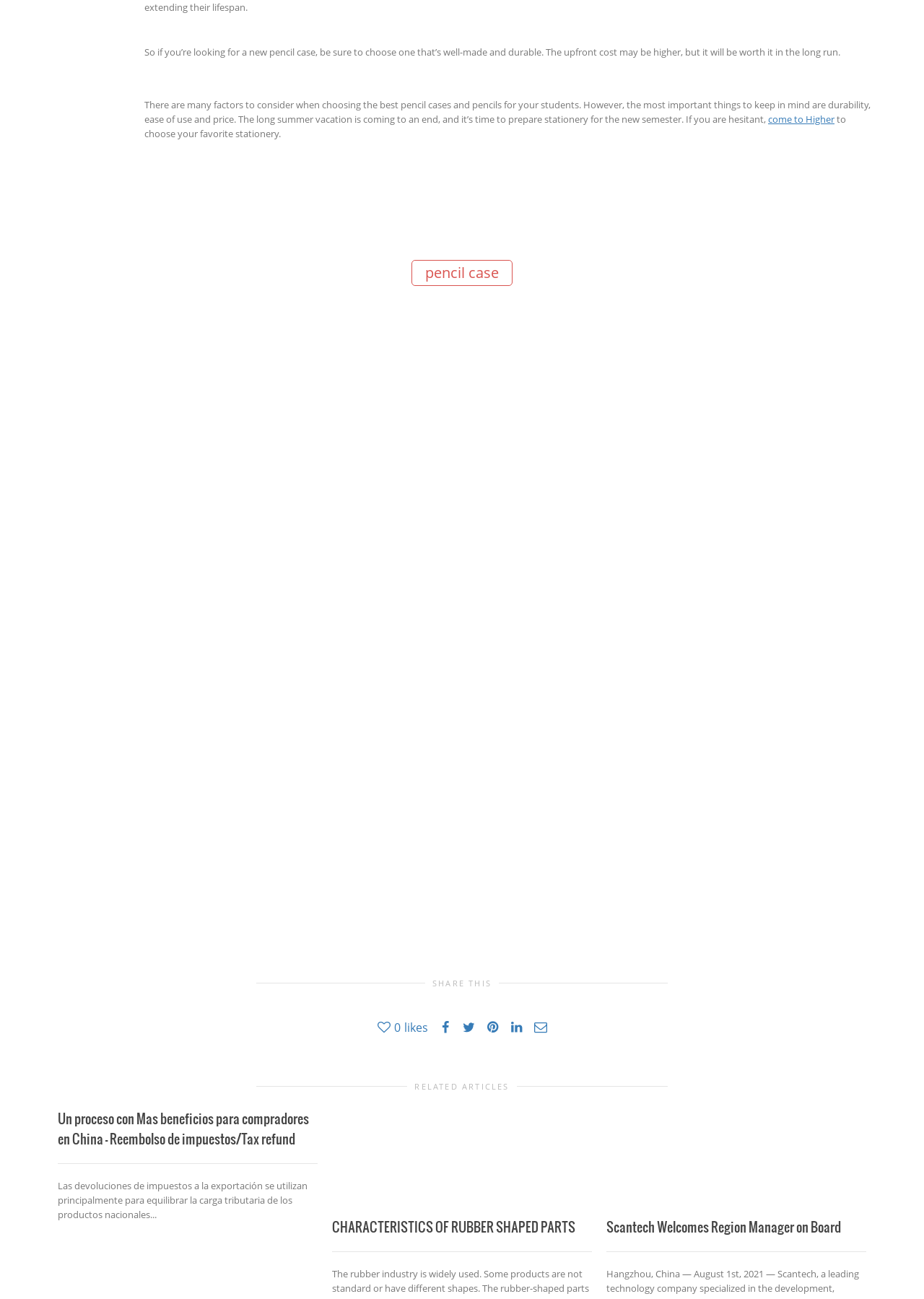Please find the bounding box coordinates of the element's region to be clicked to carry out this instruction: "read the 'SHARE THIS' text".

[0.468, 0.752, 0.532, 0.761]